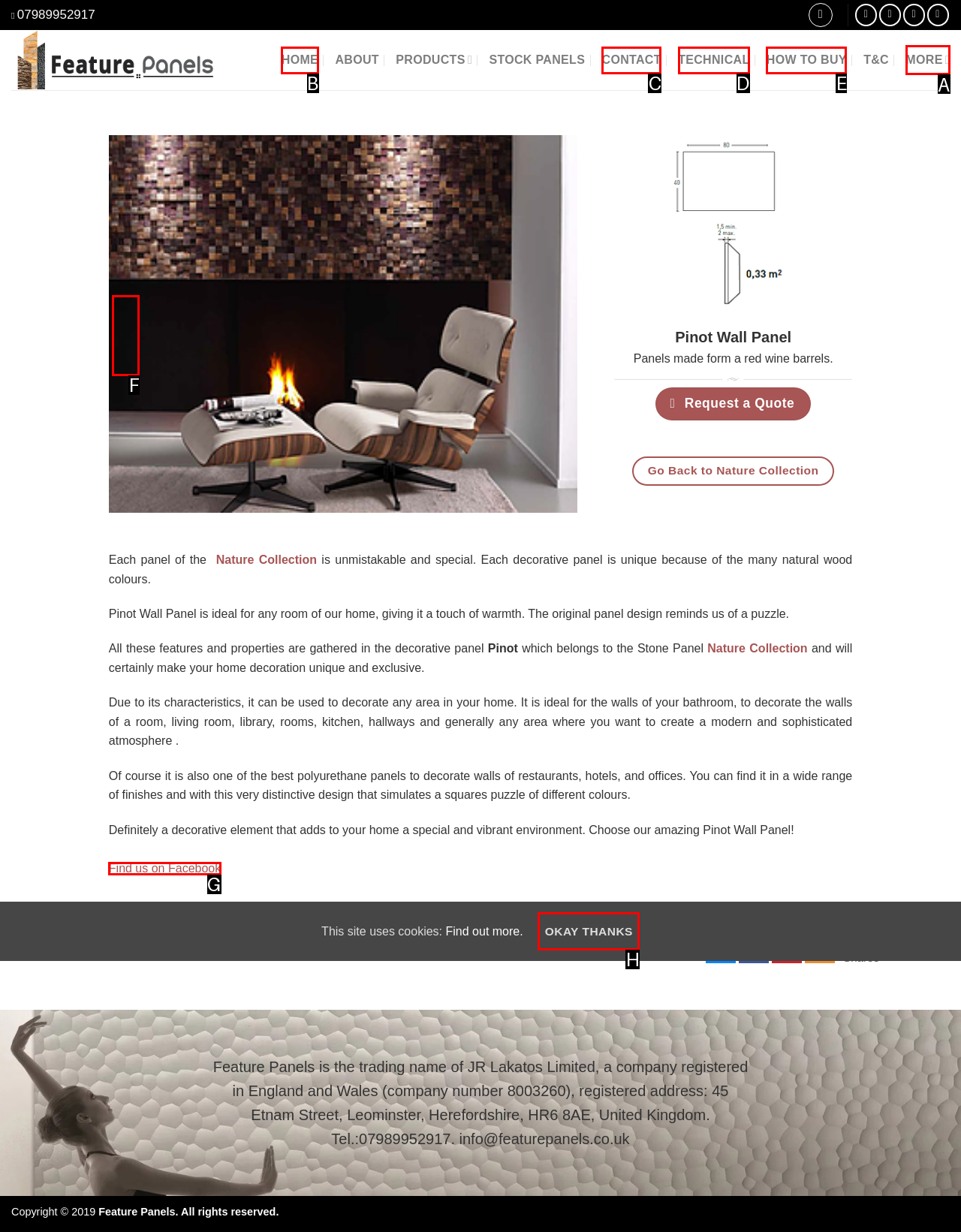Select the right option to accomplish this task: Click on the 'previous' button. Reply with the letter corresponding to the correct UI element.

F